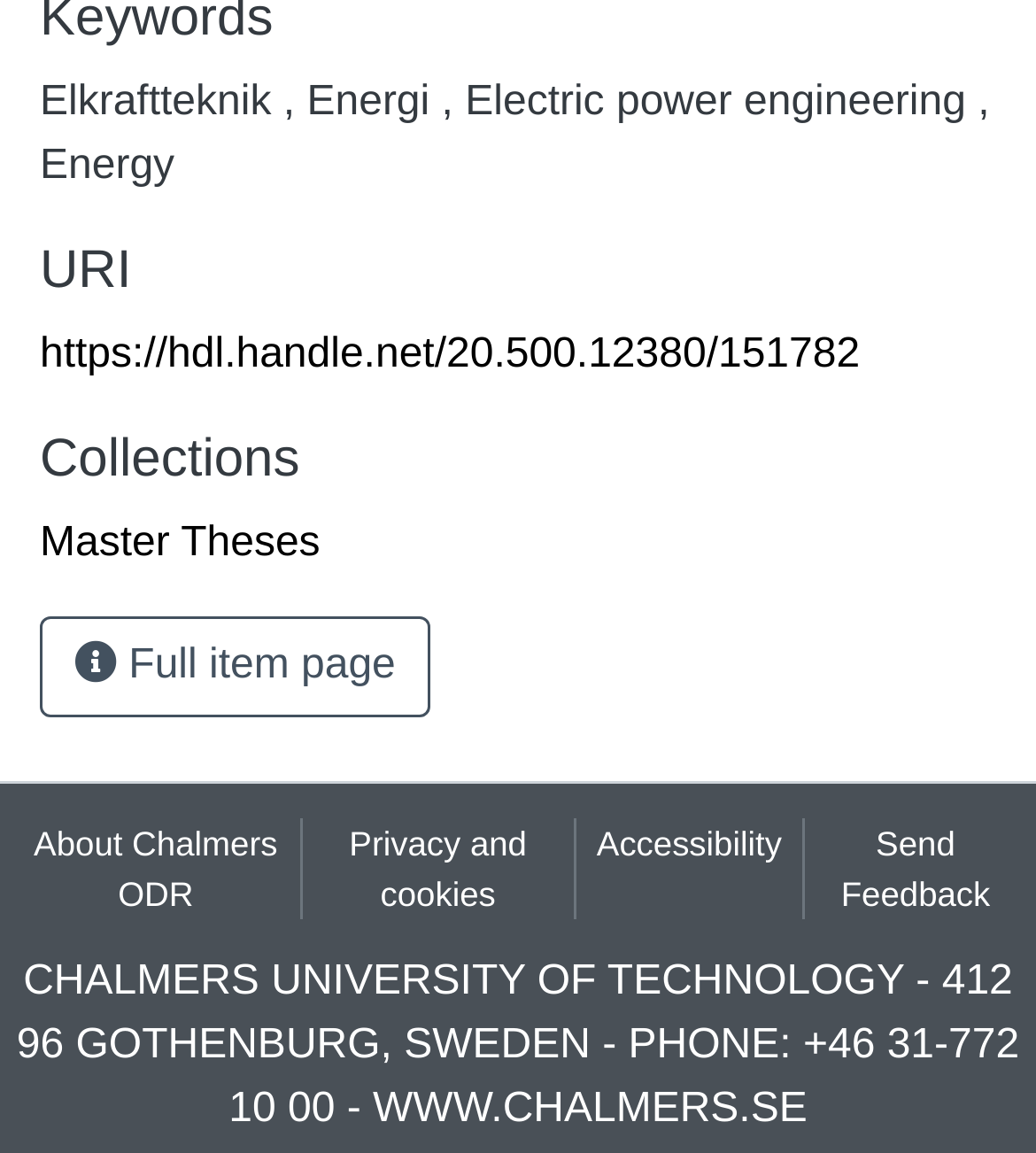Locate the bounding box coordinates of the area to click to fulfill this instruction: "Visit Chalmers University website". The bounding box should be presented as four float numbers between 0 and 1, in the order [left, top, right, bottom].

[0.36, 0.943, 0.779, 0.982]